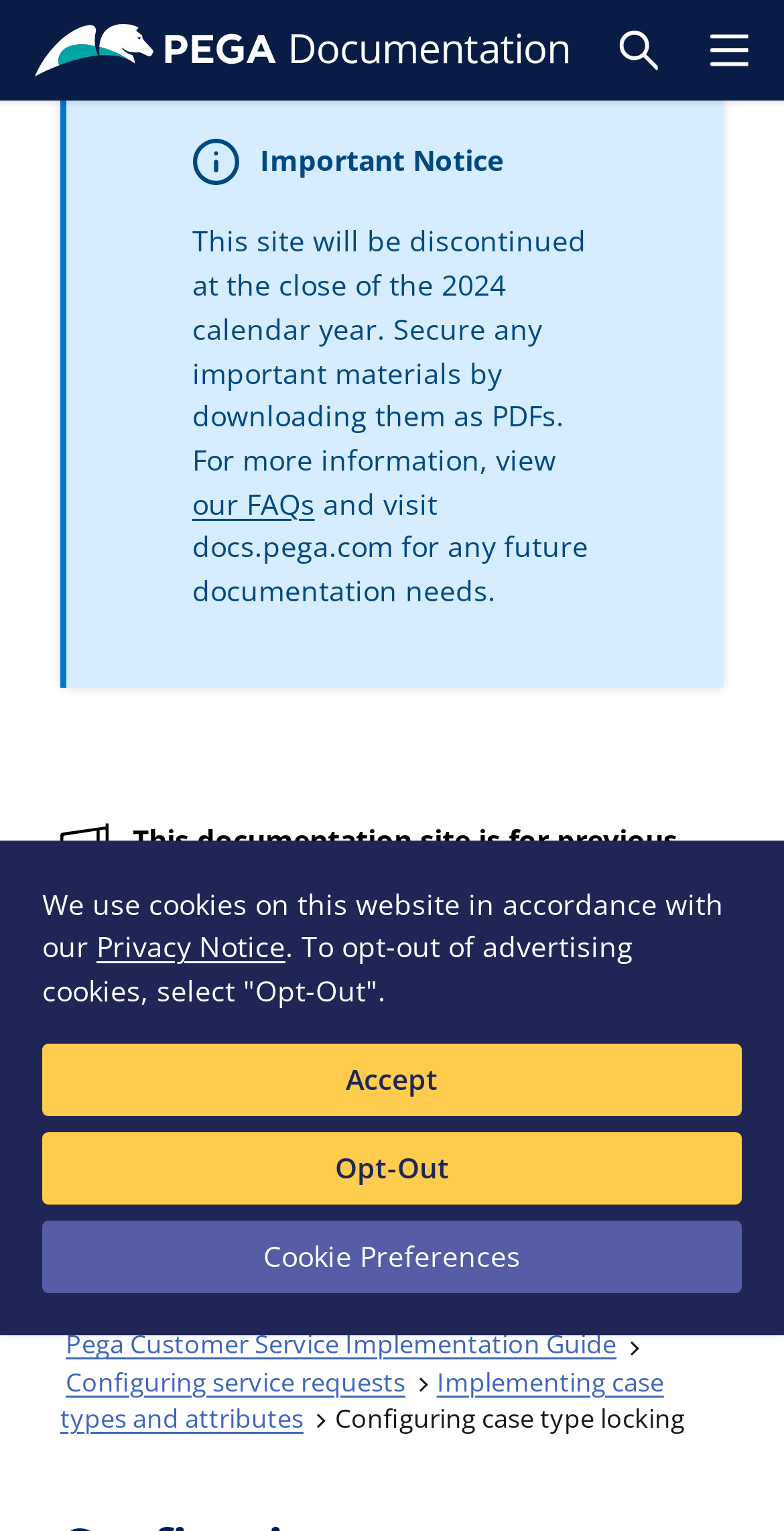Kindly respond to the following question with a single word or a brief phrase: 
What is the purpose of the 'Toggle Search Panel' button?

To toggle search panel